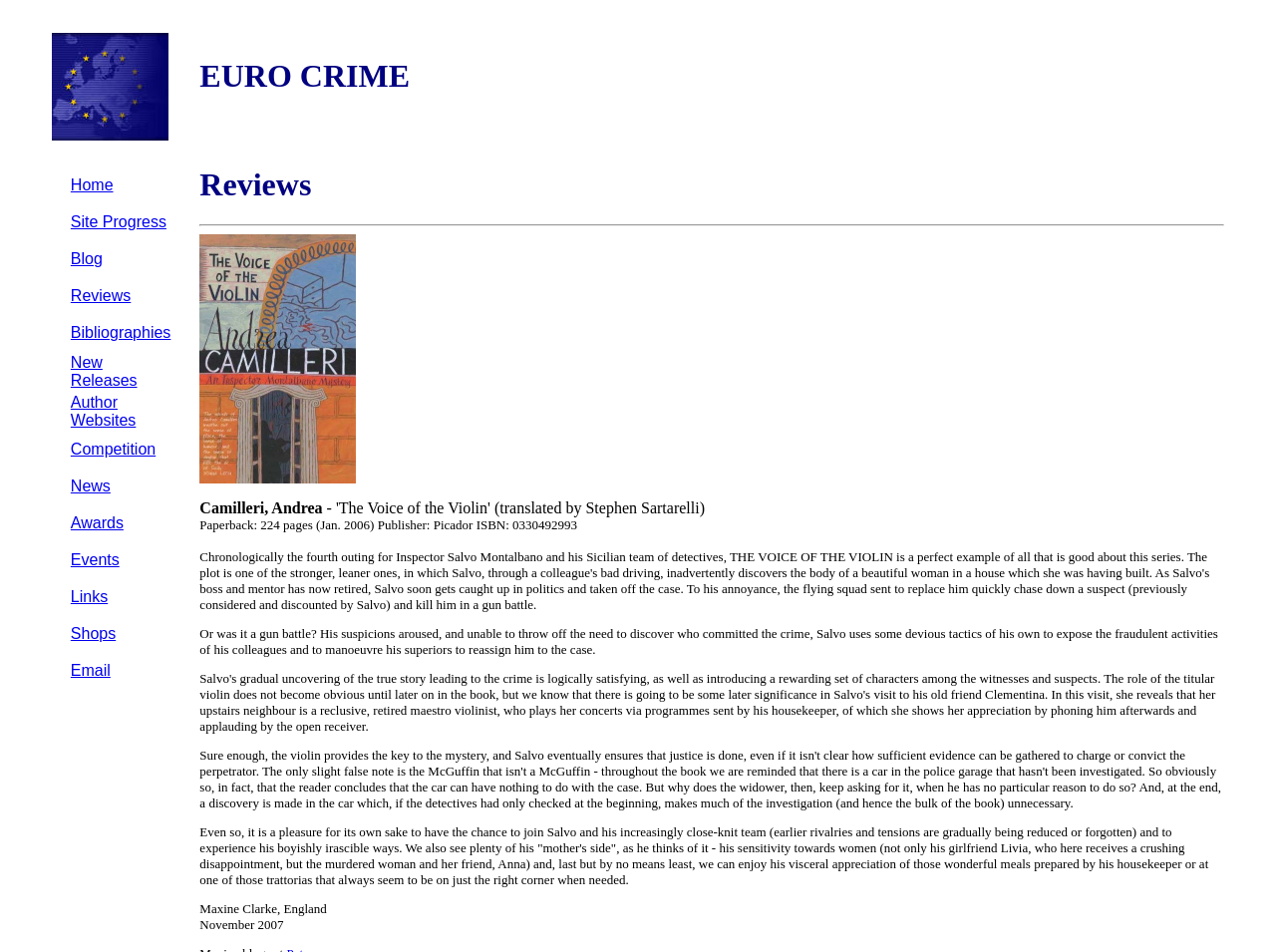Please find and report the bounding box coordinates of the element to click in order to perform the following action: "Click on Email". The coordinates should be expressed as four float numbers between 0 and 1, in the format [left, top, right, bottom].

[0.055, 0.696, 0.087, 0.713]